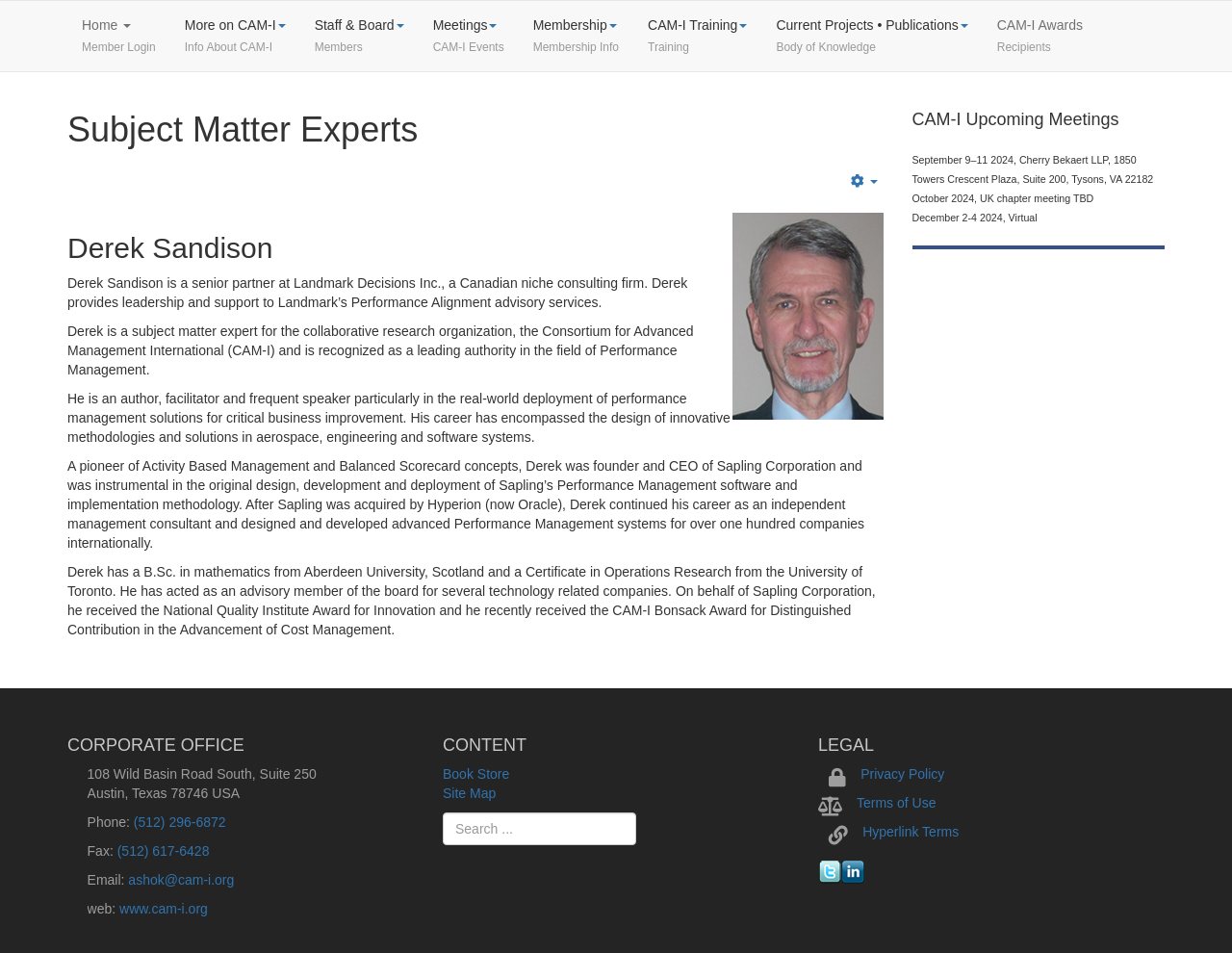Find the bounding box coordinates for the element that must be clicked to complete the instruction: "Click Home Member Login". The coordinates should be four float numbers between 0 and 1, indicated as [left, top, right, bottom].

[0.055, 0.001, 0.138, 0.075]